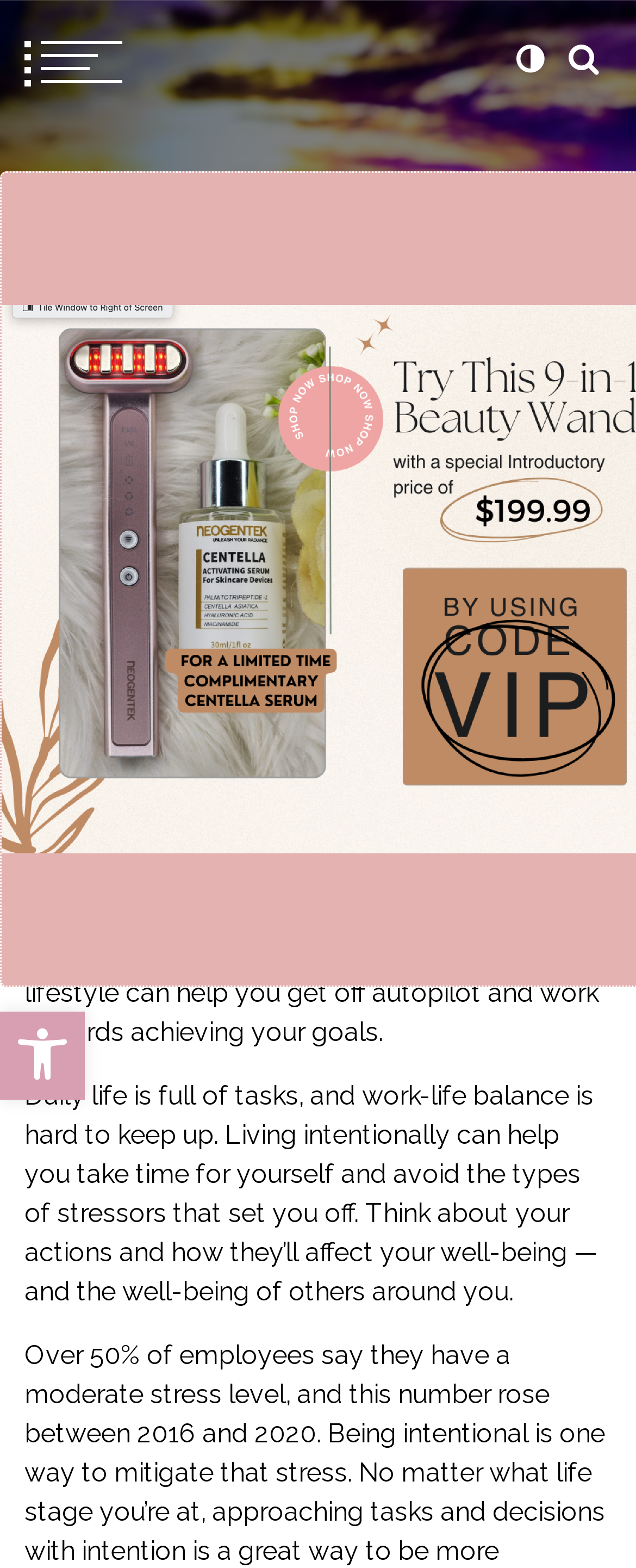Please predict the bounding box coordinates of the element's region where a click is necessary to complete the following instruction: "Learn about achieving your goals". The coordinates should be represented by four float numbers between 0 and 1, i.e., [left, top, right, bottom].

[0.205, 0.648, 0.595, 0.67]